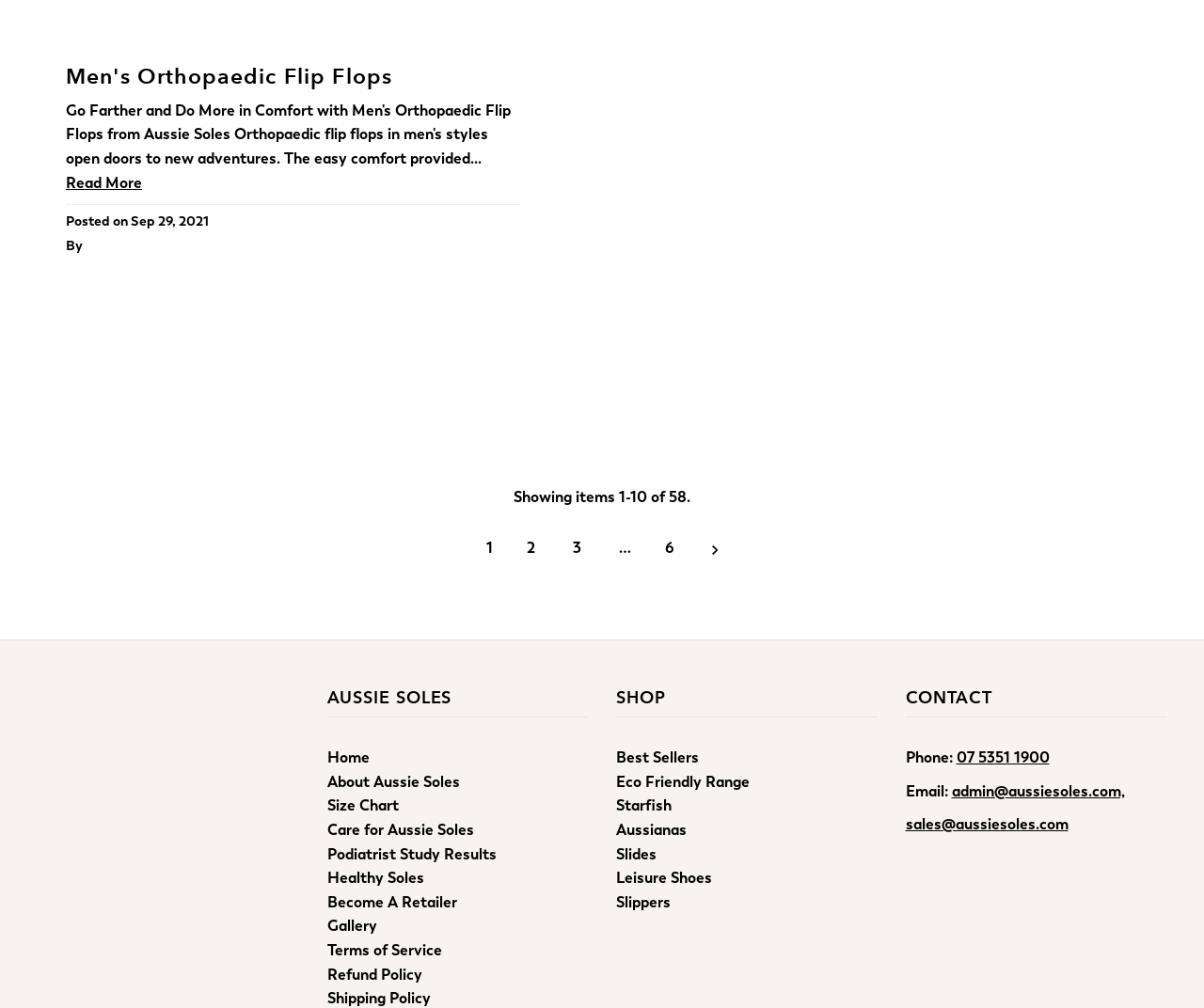What is the email address for sales?
Please give a detailed and elaborate answer to the question.

The email address can be found in the link element 'sales@aussiesoles.com' with bounding box coordinates [0.752, 0.809, 0.887, 0.827].